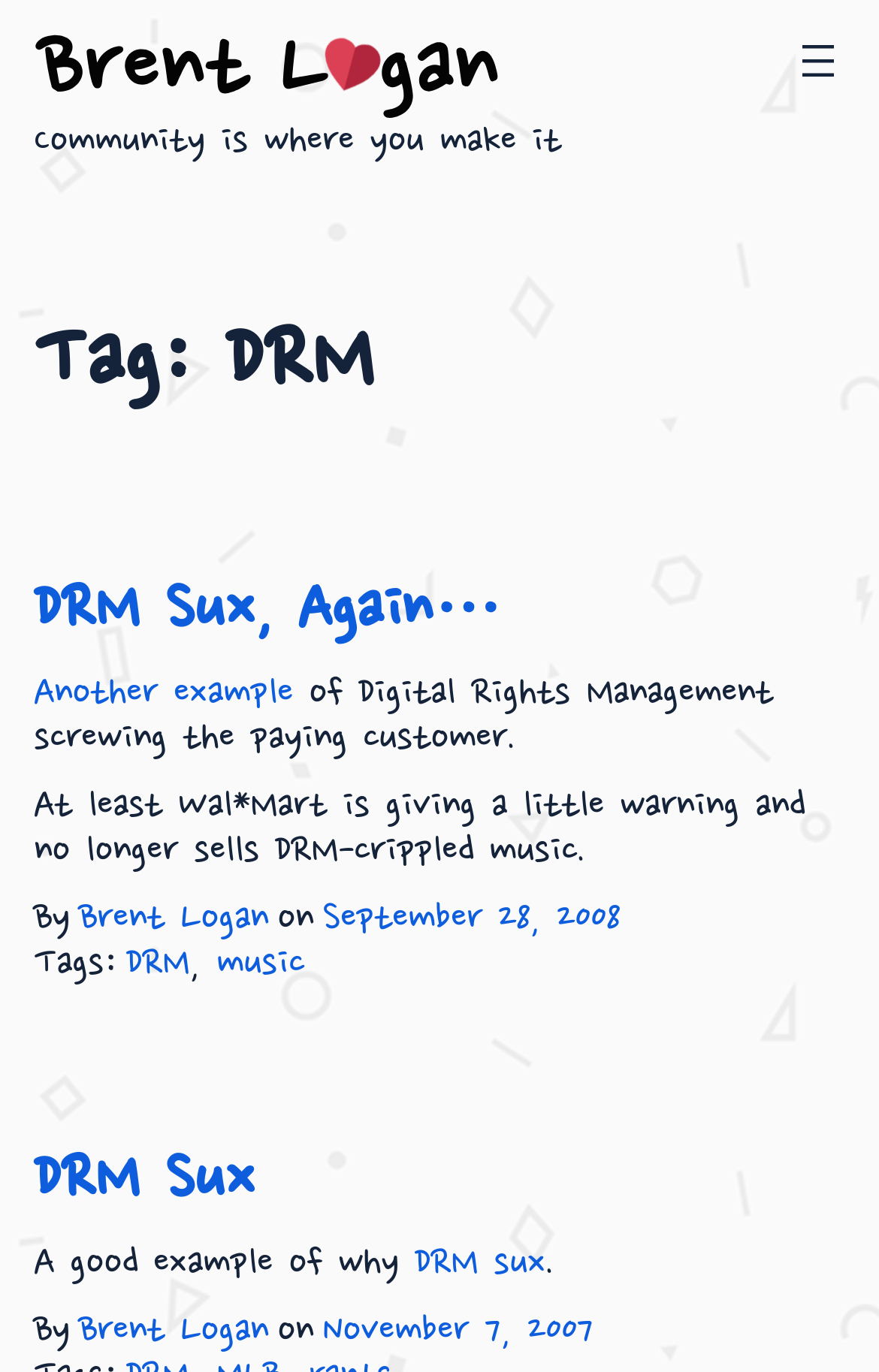What is the theme of the webpage?
From the image, provide a succinct answer in one word or a short phrase.

Community and DRM